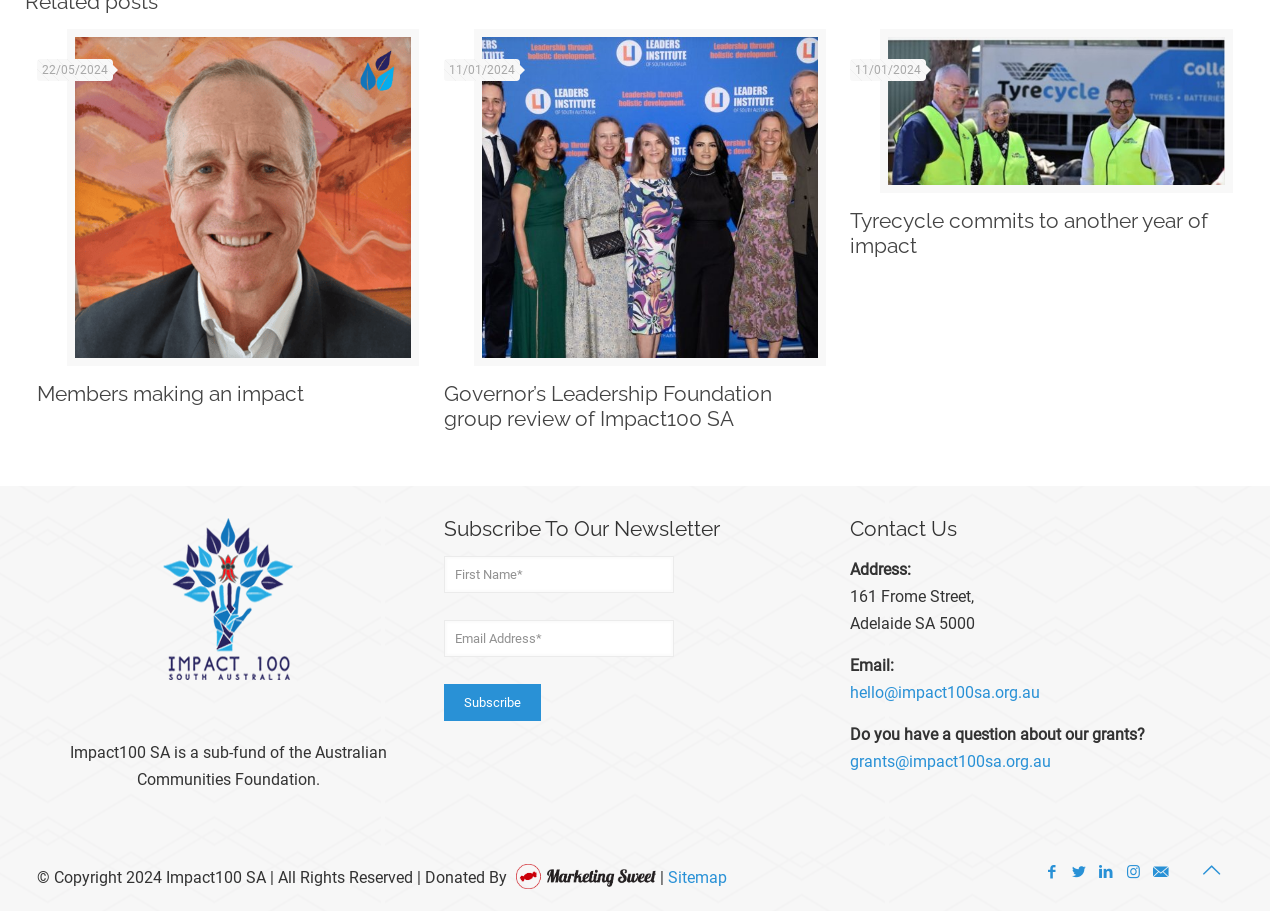Given the element description "value="Subscribe"" in the screenshot, predict the bounding box coordinates of that UI element.

[0.347, 0.751, 0.423, 0.792]